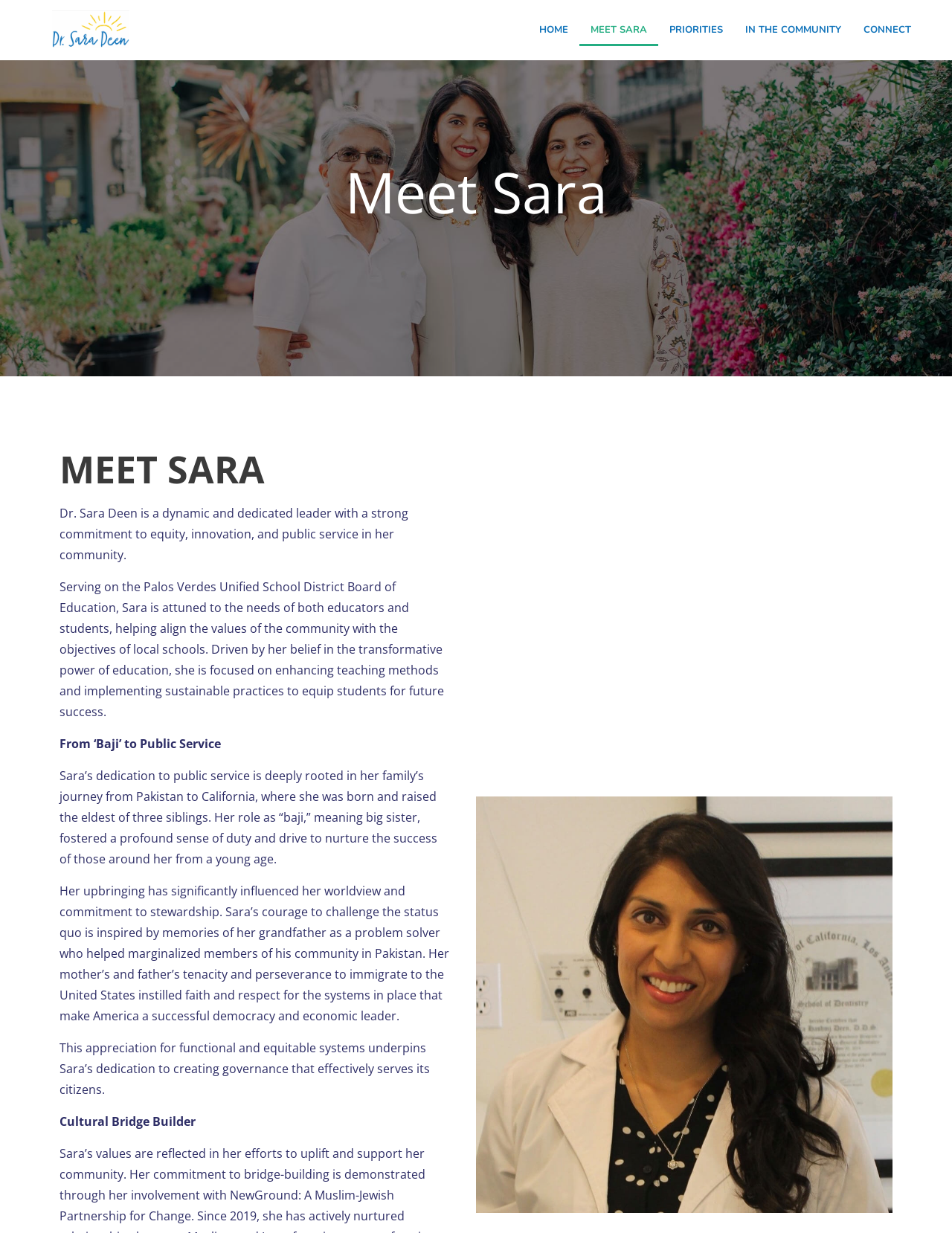Please find the bounding box for the UI element described by: "IN THE COMMUNITY".

[0.771, 0.011, 0.895, 0.037]